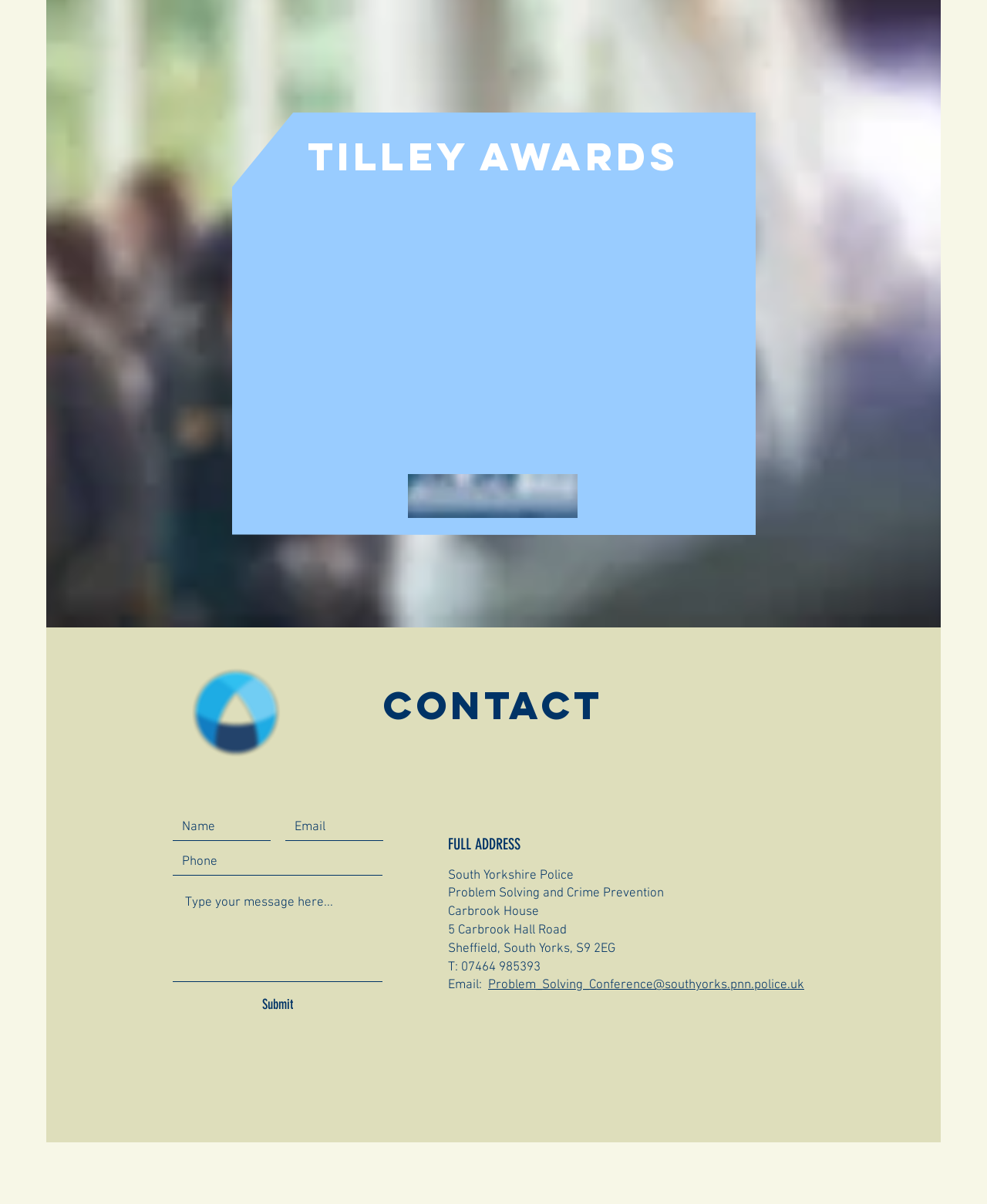Please provide the bounding box coordinates for the element that needs to be clicked to perform the following instruction: "Click here for further information on entering the Tilley Awards.". The coordinates should be given as four float numbers between 0 and 1, i.e., [left, top, right, bottom].

[0.35, 0.303, 0.377, 0.315]